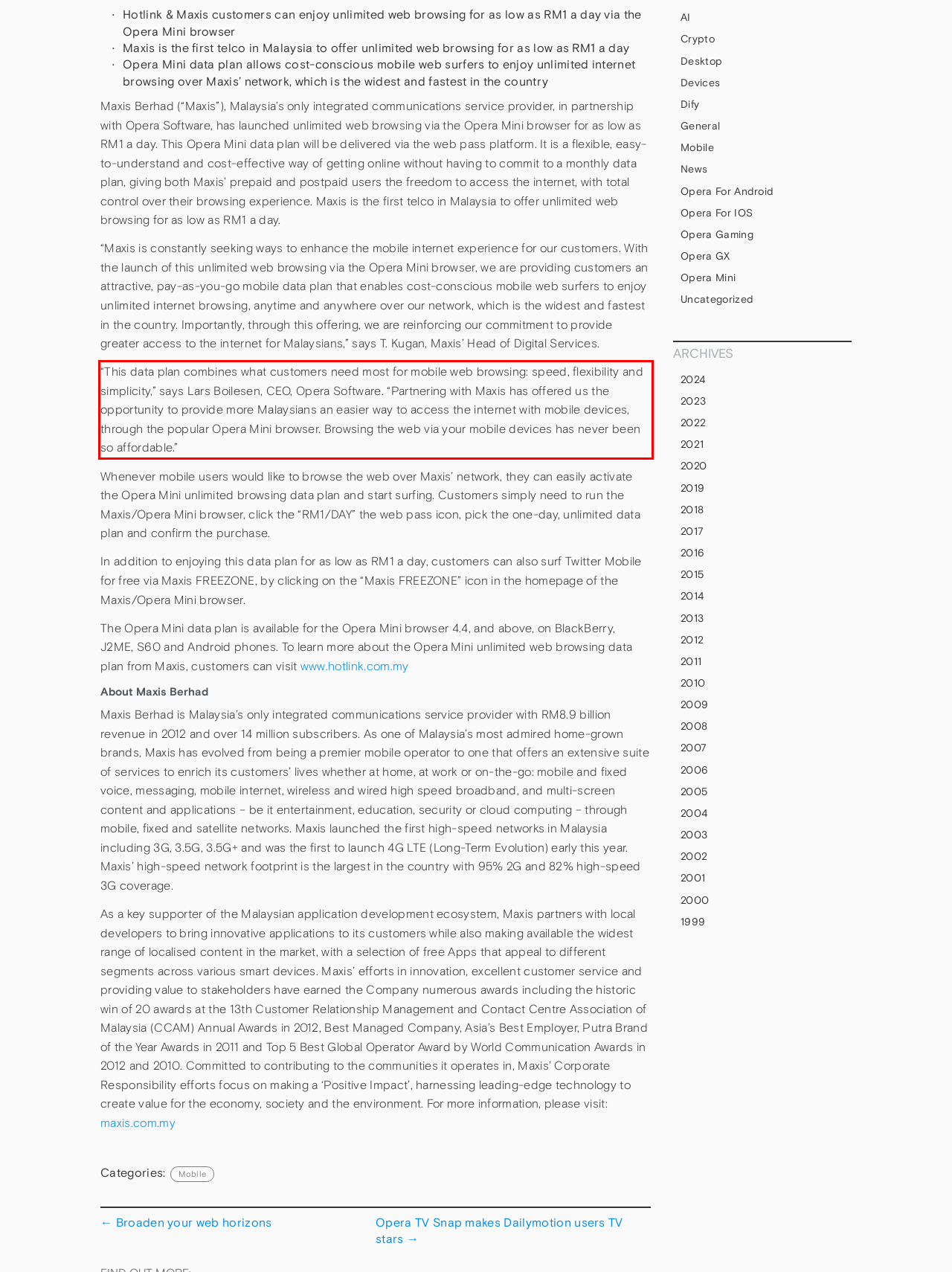Please extract the text content from the UI element enclosed by the red rectangle in the screenshot.

“This data plan combines what customers need most for mobile web browsing: speed, flexibility and simplicity,” says Lars Boilesen, CEO, Opera Software. “Partnering with Maxis has offered us the opportunity to provide more Malaysians an easier way to access the internet with mobile devices, through the popular Opera Mini browser. Browsing the web via your mobile devices has never been so affordable.”